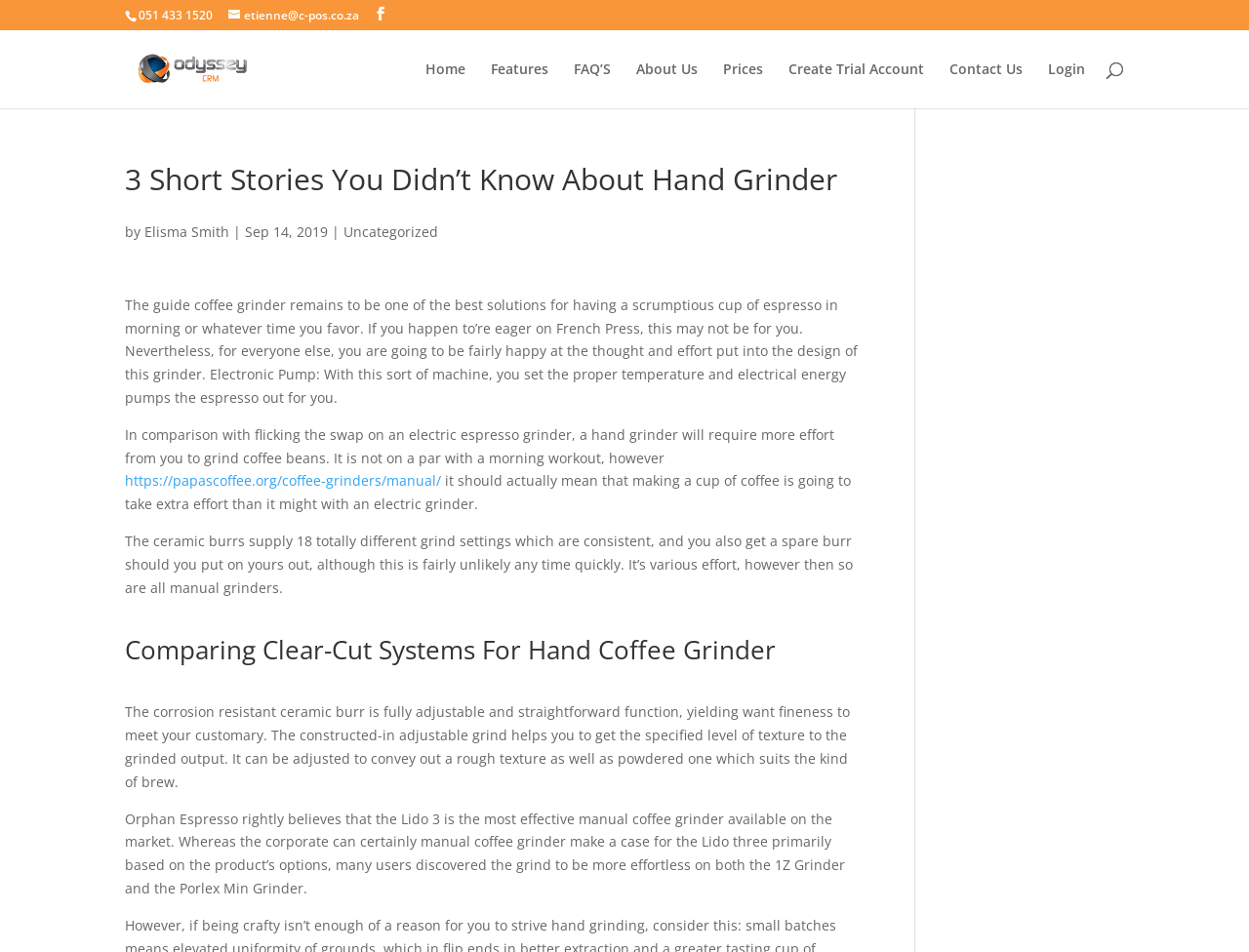Use a single word or phrase to answer the following:
What is the phone number at the top of the page?

051 433 1520